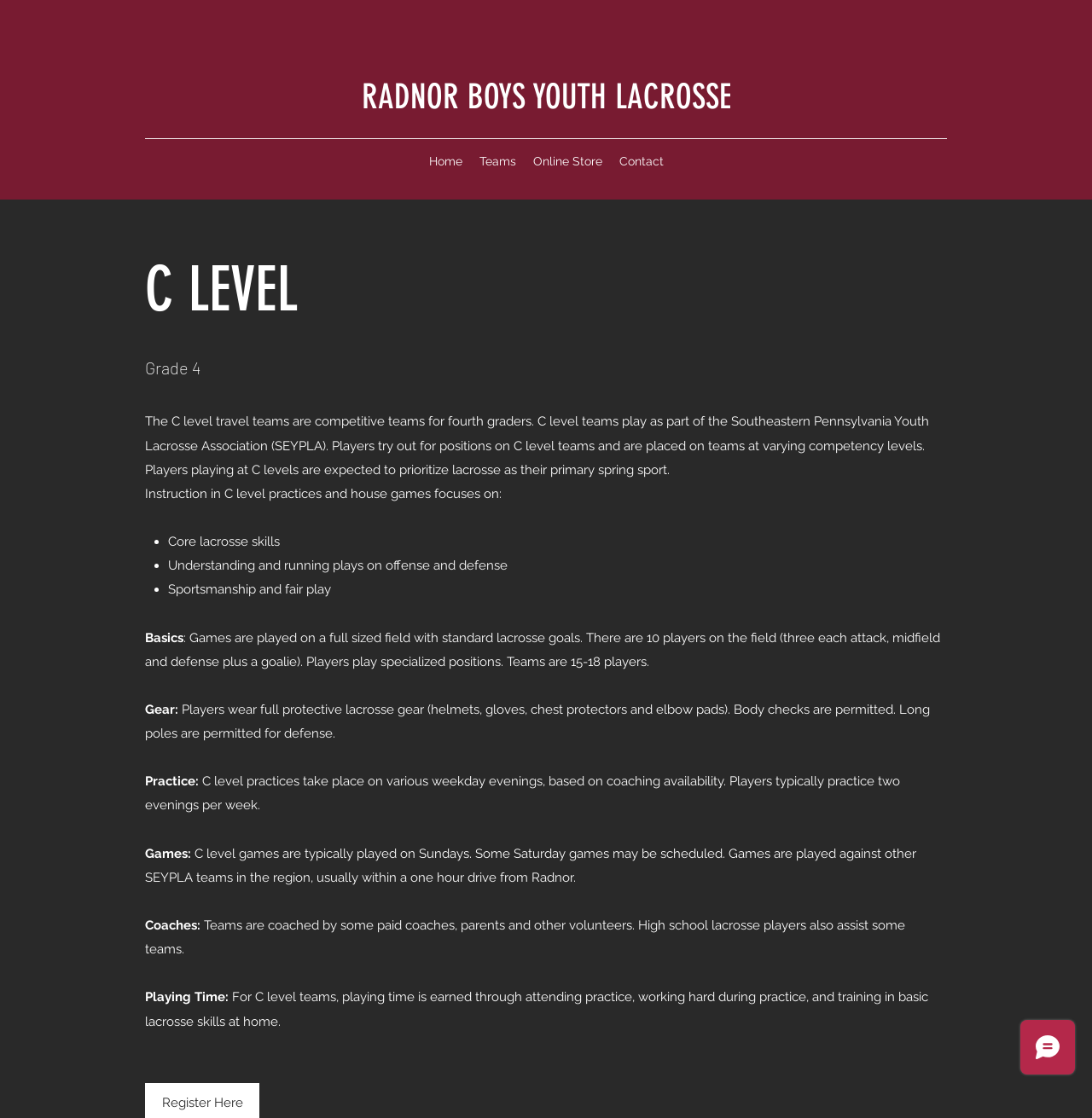Elaborate on the information and visuals displayed on the webpage.

The webpage is about Radnor Youth Lacrosse, specifically the B Level program. At the top, there is a navigation menu with links to "Home", "Teams", "Online Store", and "Contact". Below the navigation menu, there is a heading "C LEVEL" followed by a description of the C level travel teams, which are competitive teams for fourth graders.

The description explains that C level teams play as part of the Southeastern Pennsylvania Youth Lacrosse Association (SEYPLA) and that players try out for positions on C level teams. It also outlines the focus of instruction in C level practices and house games, including core lacrosse skills, understanding and running plays on offense and defense, and sportsmanship and fair play.

Further down, there are sections describing the basics of C level games, including the size of the field, the number of players, and the equipment used. There are also sections on practice and game schedules, coaches, and playing time.

On the right side of the page, there is a link to "RADNOR BOYS YOUTH LACROSSE". At the bottom of the page, there is an iframe with a Wix Chat feature.